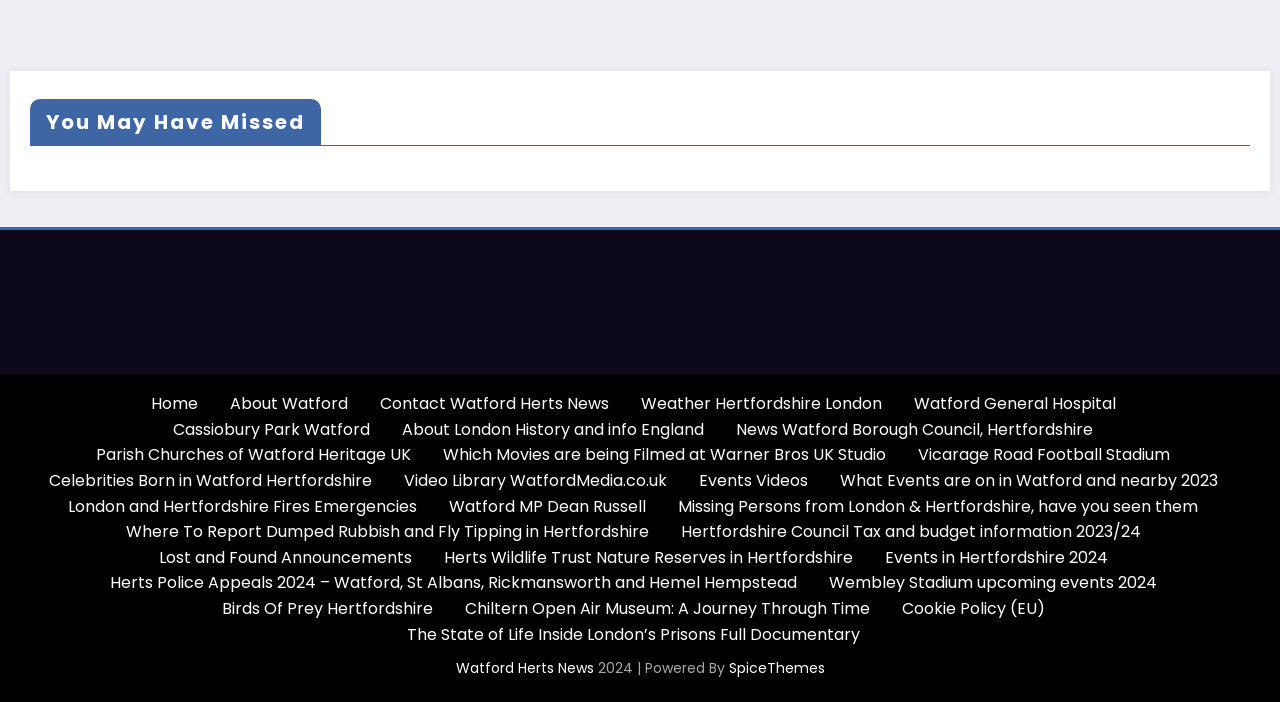Can you find the bounding box coordinates for the element that needs to be clicked to execute this instruction: "Read about 'Watford General Hospital'"? The coordinates should be given as four float numbers between 0 and 1, i.e., [left, top, right, bottom].

[0.714, 0.559, 0.871, 0.592]